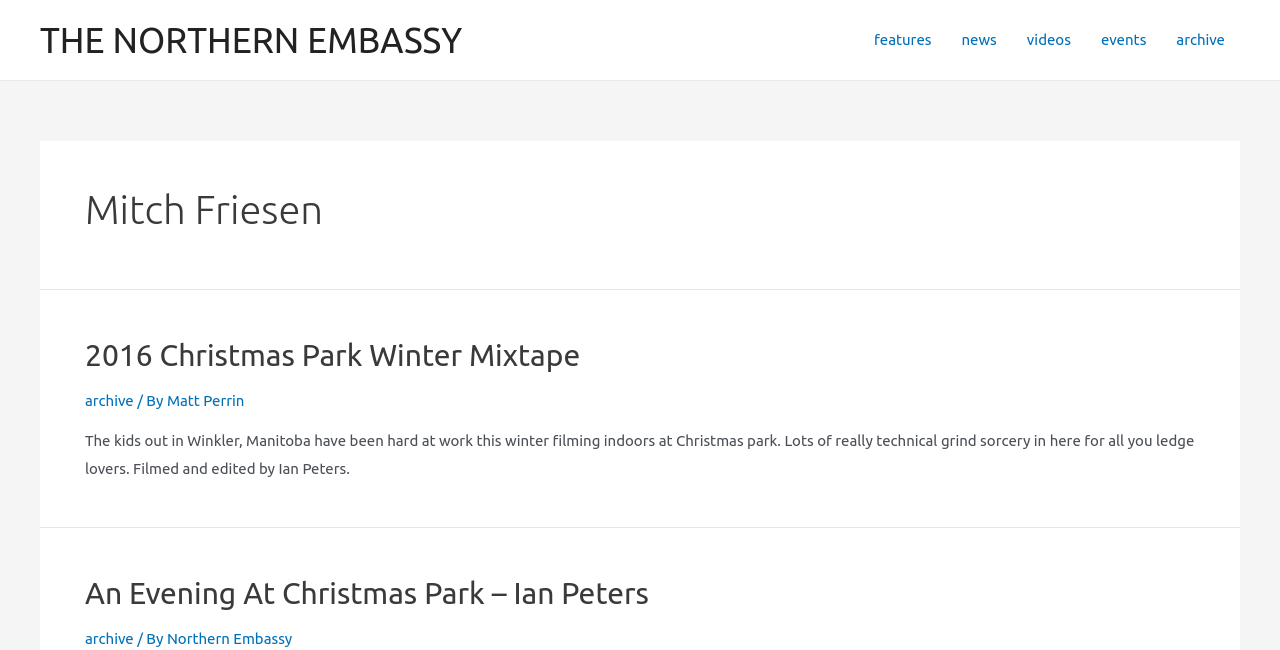Please provide a brief answer to the question using only one word or phrase: 
What is the name of the person featured on this webpage?

Mitch Friesen